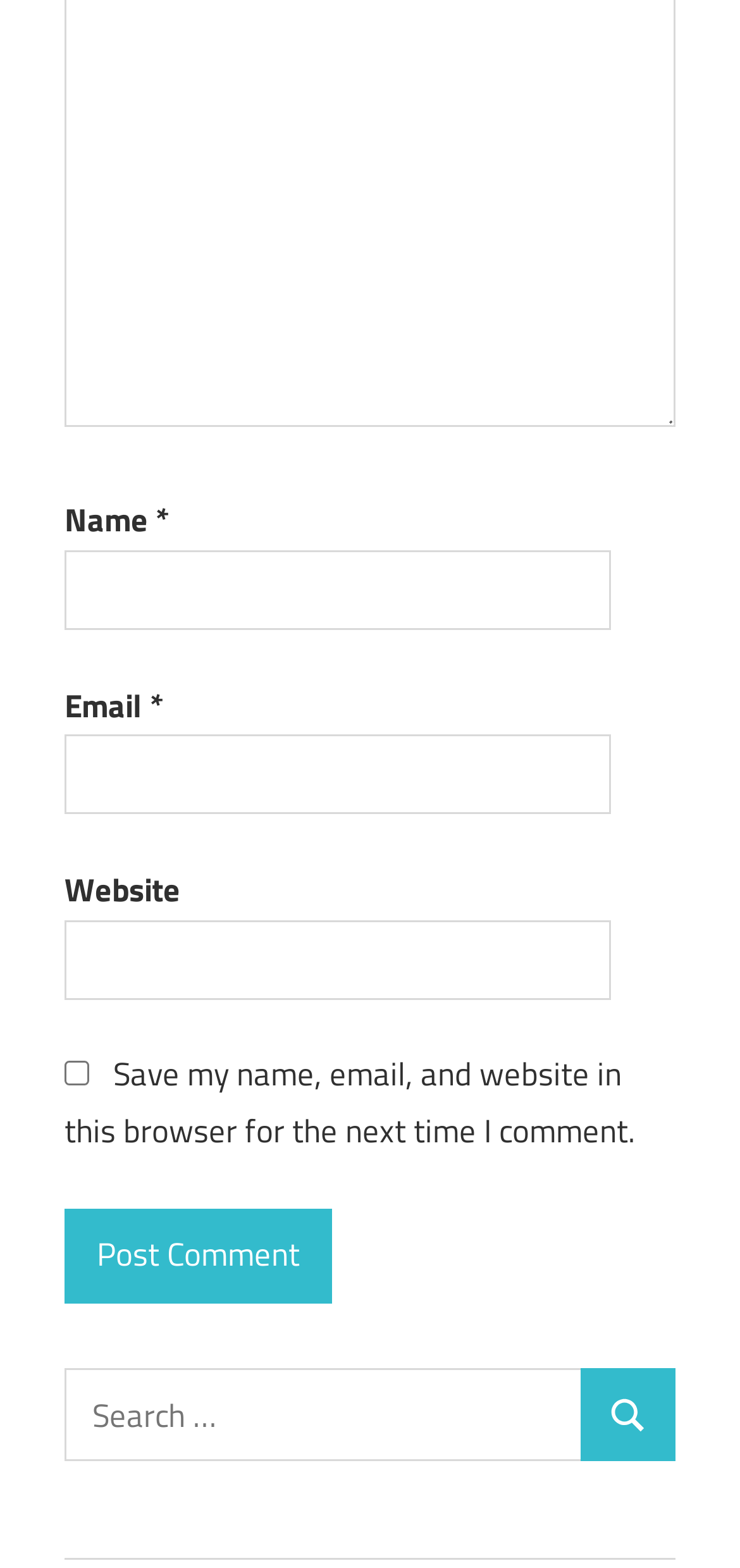Provide a single word or phrase answer to the question: 
What is the purpose of the checkbox in the comment form?

Save comment information